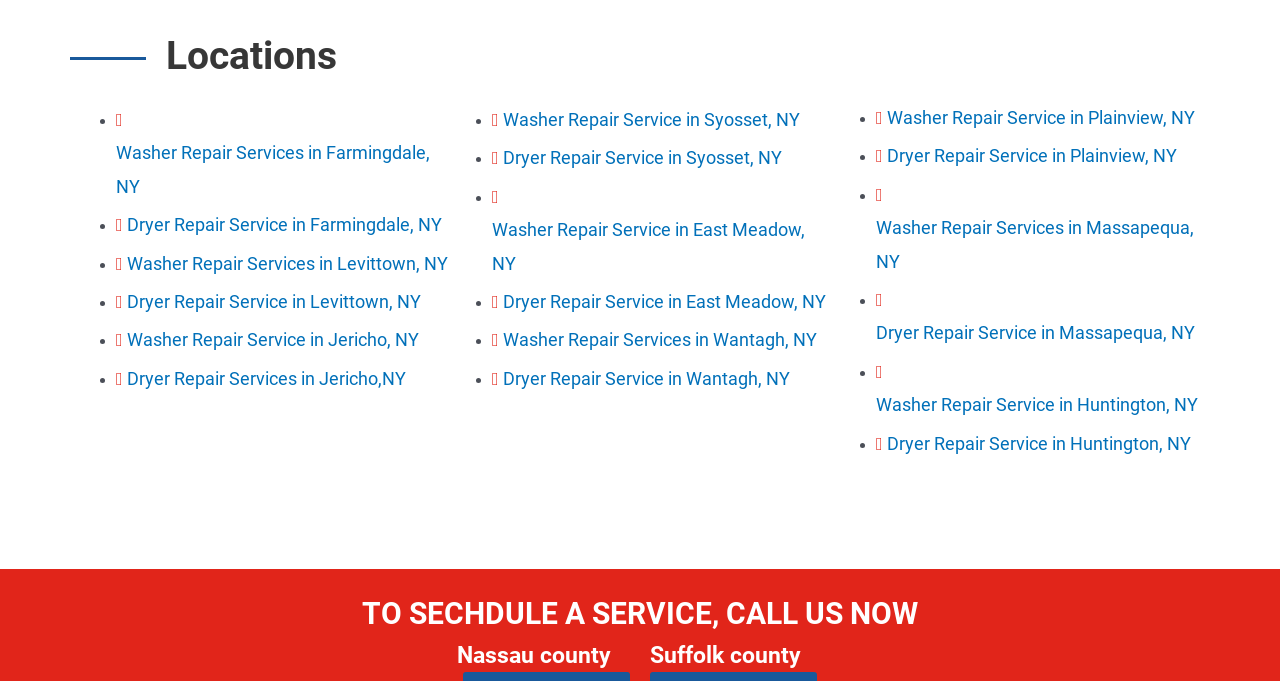Specify the bounding box coordinates of the area that needs to be clicked to achieve the following instruction: "Call to schedule a service".

[0.062, 0.88, 0.938, 0.924]